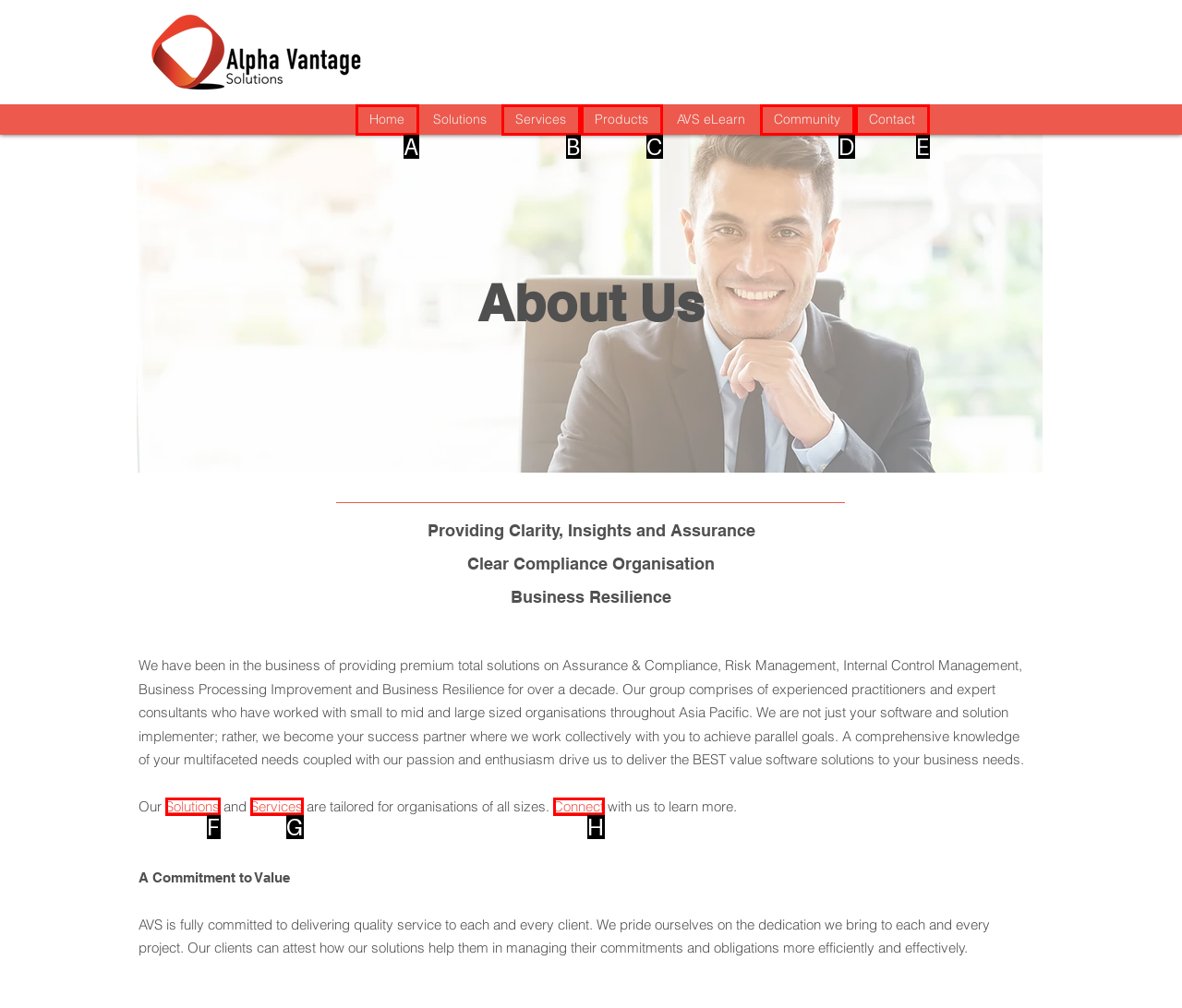Select the letter that corresponds to the UI element described as: Services
Answer by providing the letter from the given choices.

G